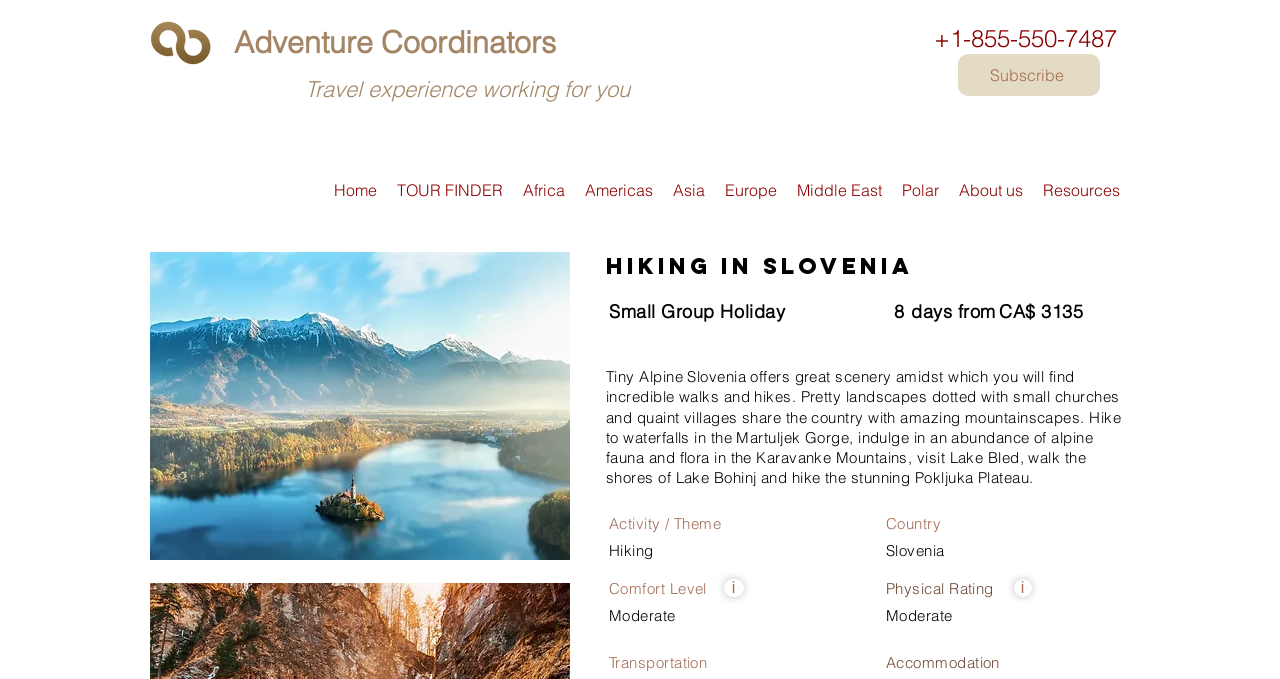Select the bounding box coordinates of the element I need to click to carry out the following instruction: "Click the TOUR FINDER link".

[0.302, 0.253, 0.401, 0.306]